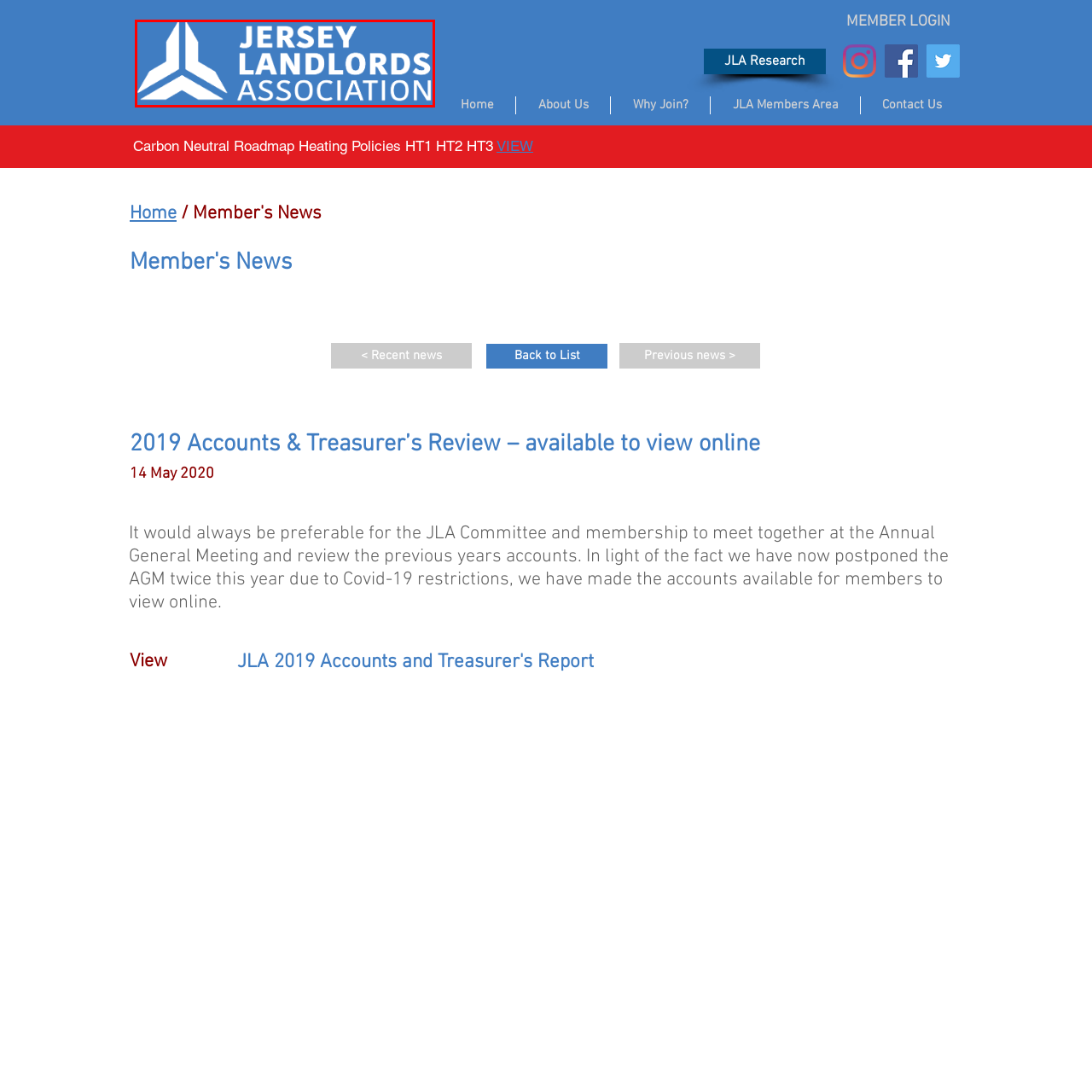Observe the image enclosed by the red rectangle, then respond to the question in one word or phrase:
What does the graphic element in the logo represent?

Buildings or land